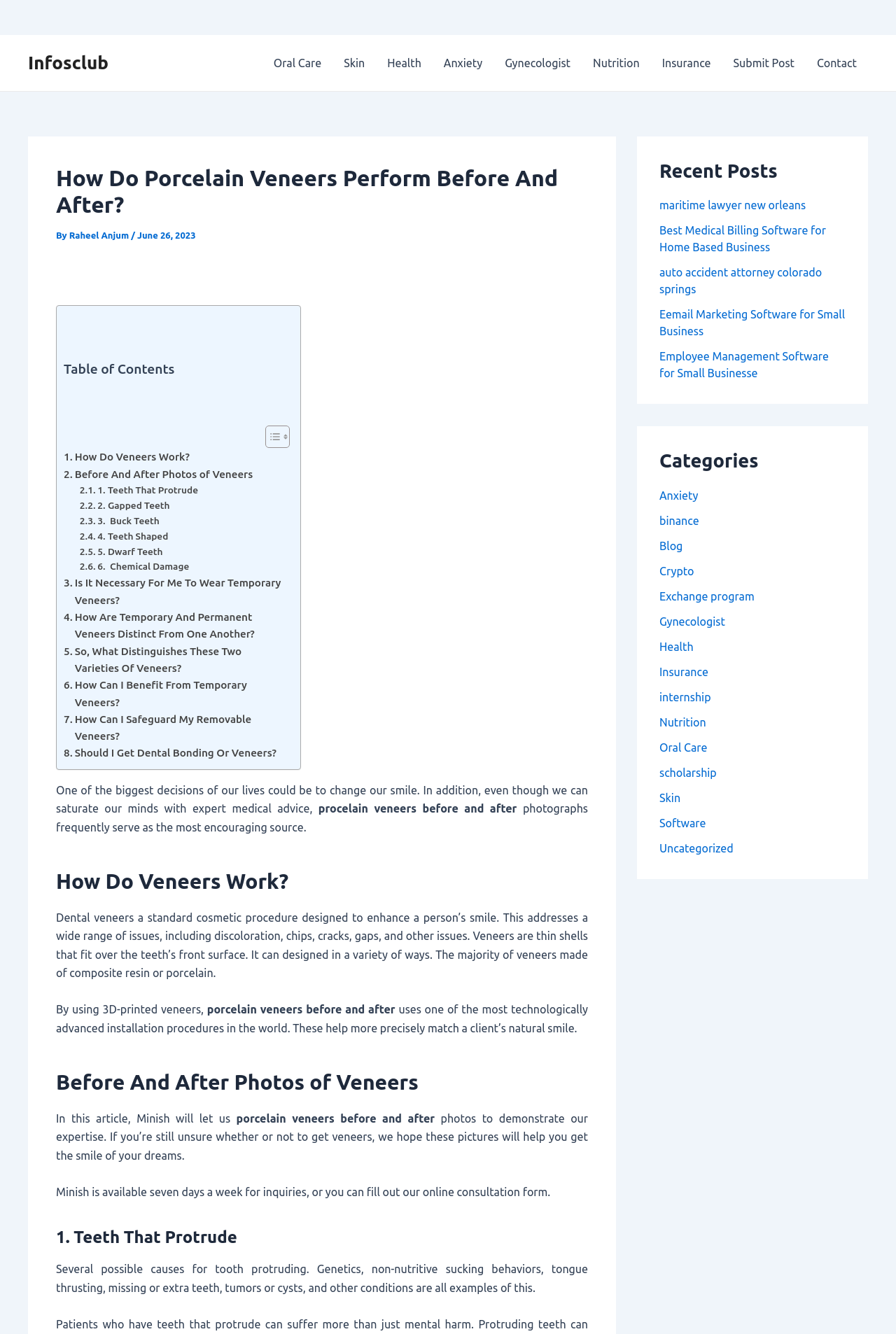Can you determine the bounding box coordinates of the area that needs to be clicked to fulfill the following instruction: "Read the article 'How Do Porcelain Veneers Perform Before And After?'"?

[0.062, 0.123, 0.656, 0.164]